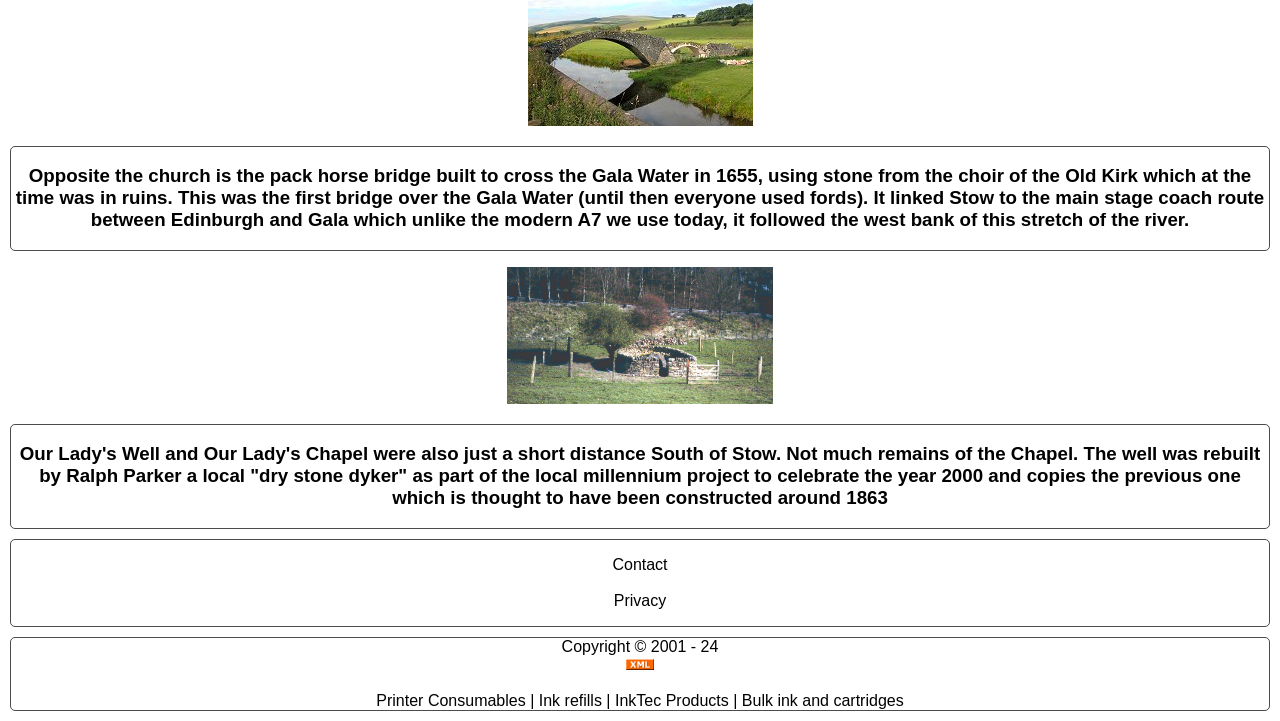What is the year range of the copyright?
Please look at the screenshot and answer in one word or a short phrase.

2001 - 2024